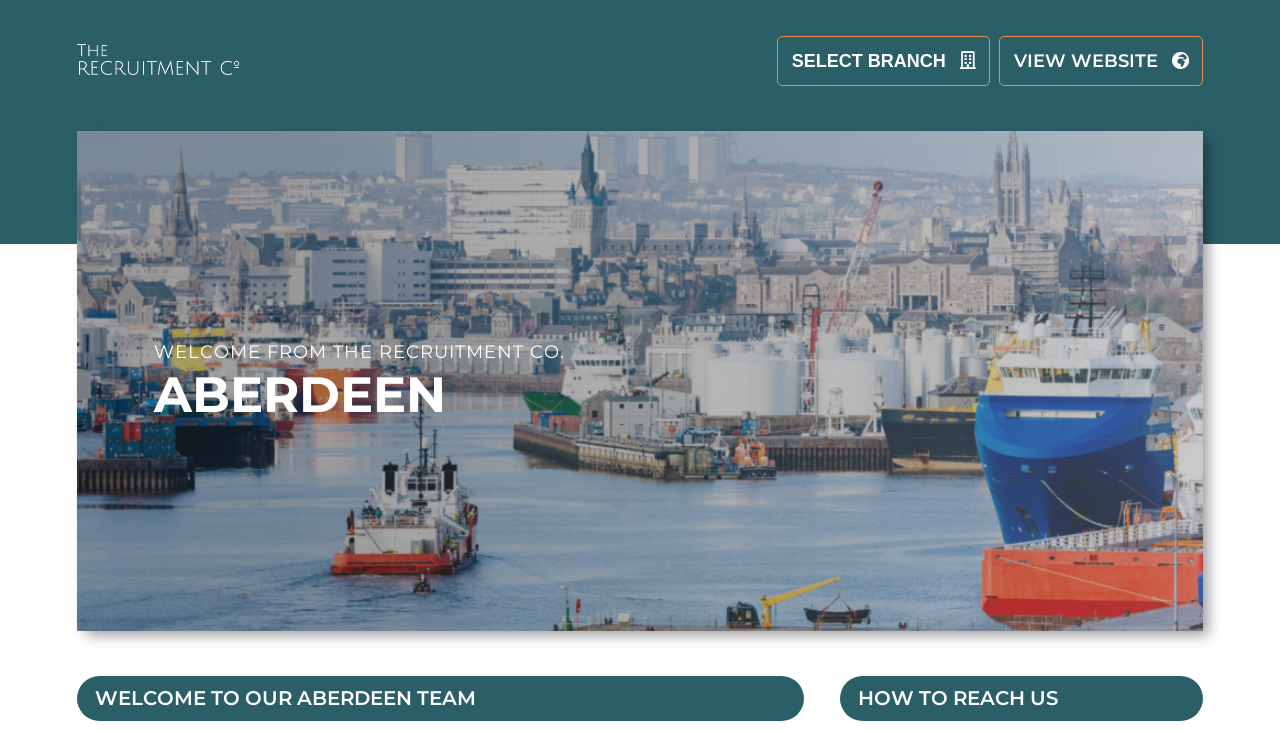What is the logo of the recruitment company?
Answer the question based on the image using a single word or a brief phrase.

Cordant People